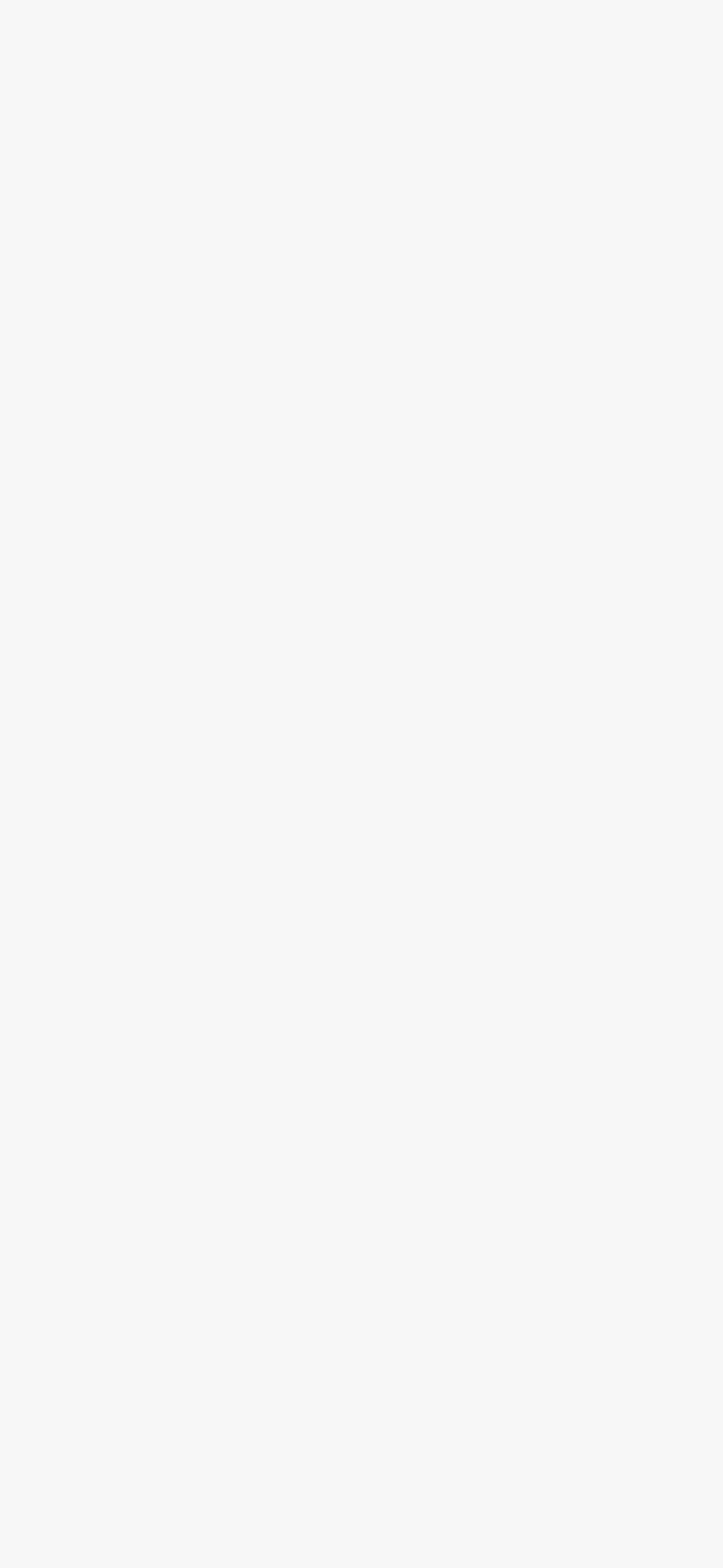Pinpoint the bounding box coordinates of the clickable element needed to complete the instruction: "Open the application letter for joining the party". The coordinates should be provided as four float numbers between 0 and 1: [left, top, right, bottom].

[0.039, 0.198, 0.961, 0.246]